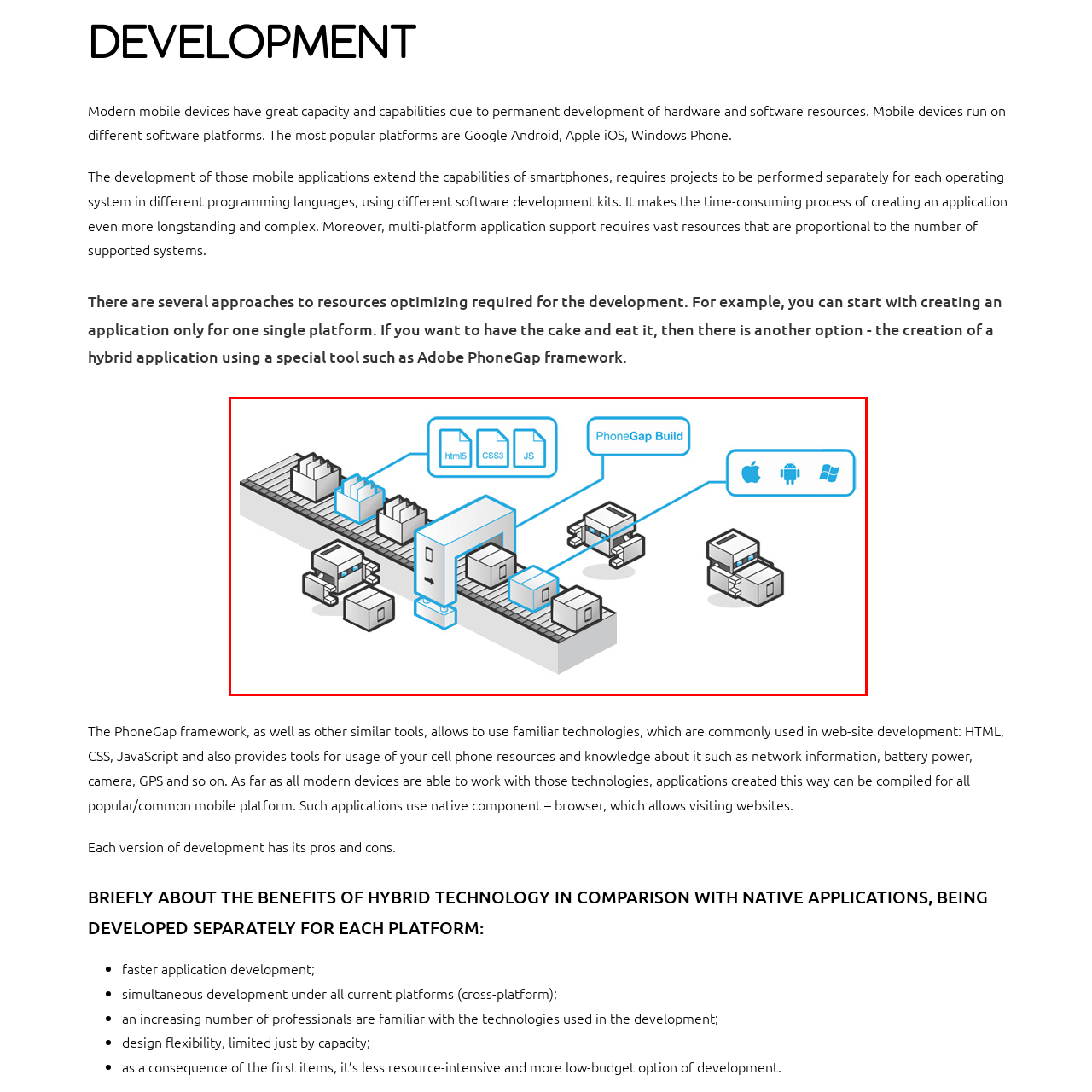Focus on the image confined within the red boundary and provide a single word or phrase in response to the question:
What is the purpose of the processing unit in the image?

Integration point